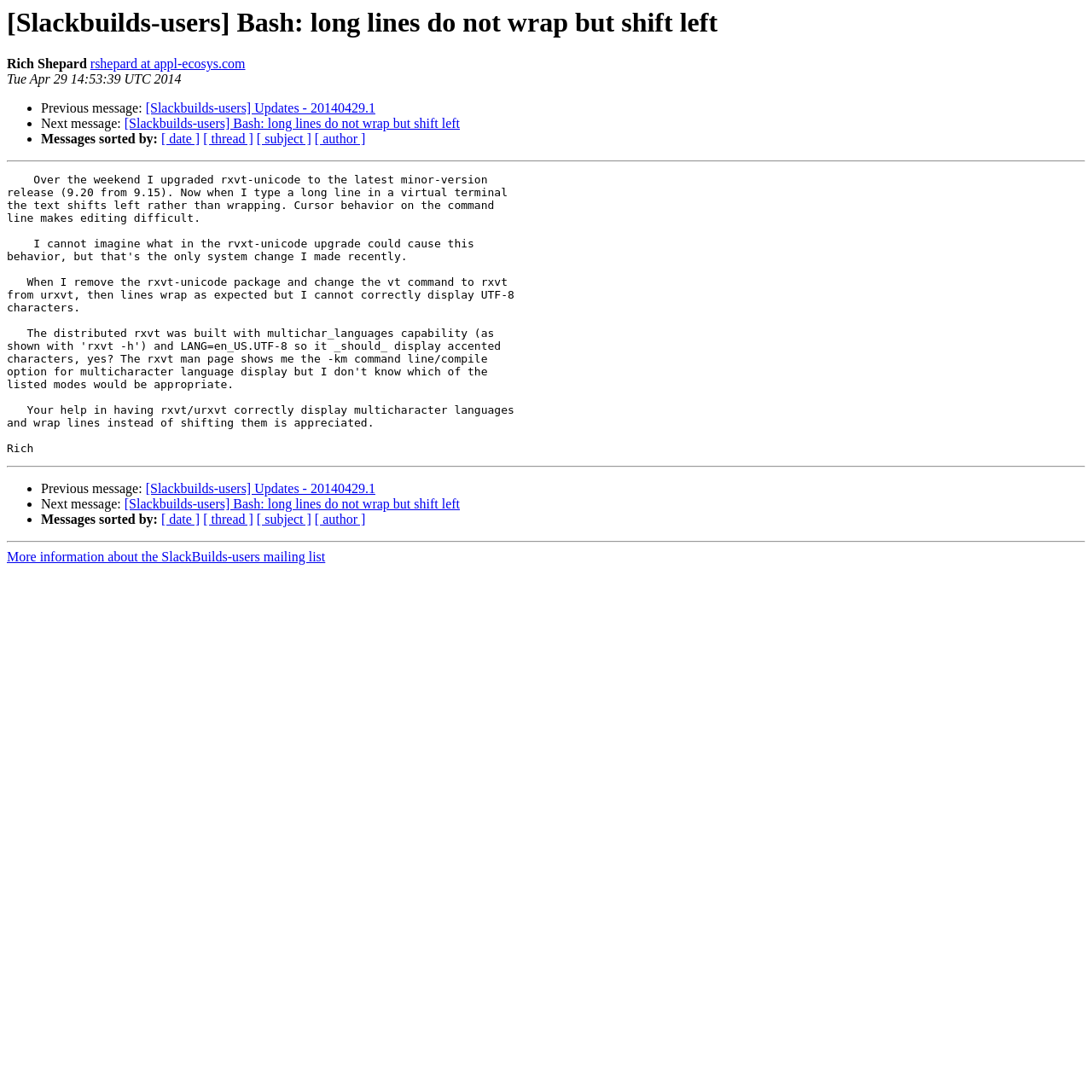What is the text of the previous message link?
We need a detailed and exhaustive answer to the question. Please elaborate.

I found the text of the previous message link by looking at the link element with the text '[Slackbuilds-users] Updates - 20140429.1' which is located below the 'Previous message:' text.